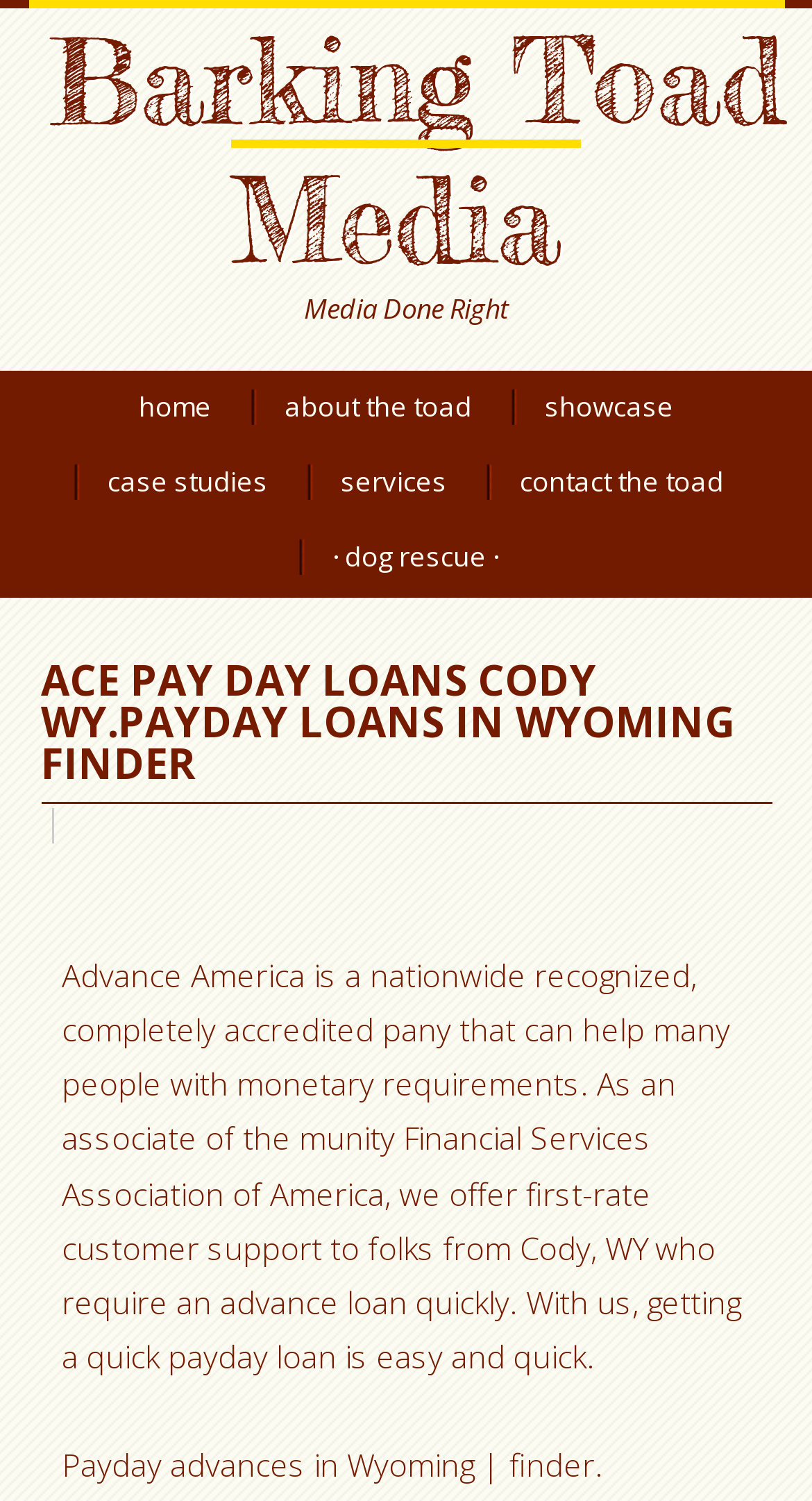Locate the primary headline on the webpage and provide its text.

ACE PAY DAY LOANS CODY WY.PAYDAY LOANS IN WYOMING FINDER